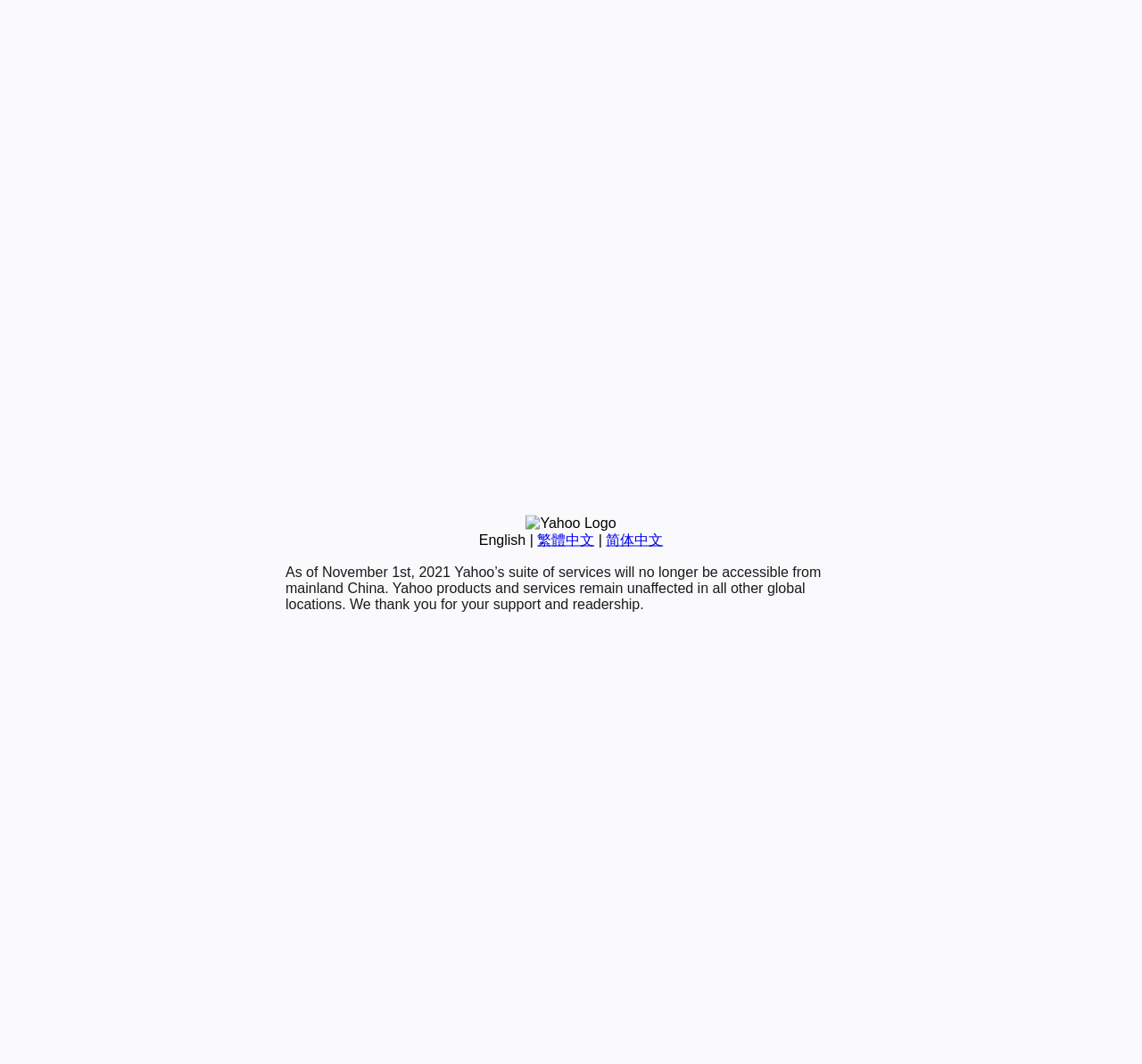Can you find the bounding box coordinates for the UI element given this description: "简体中文"? Provide the coordinates as four float numbers between 0 and 1: [left, top, right, bottom].

[0.531, 0.5, 0.581, 0.514]